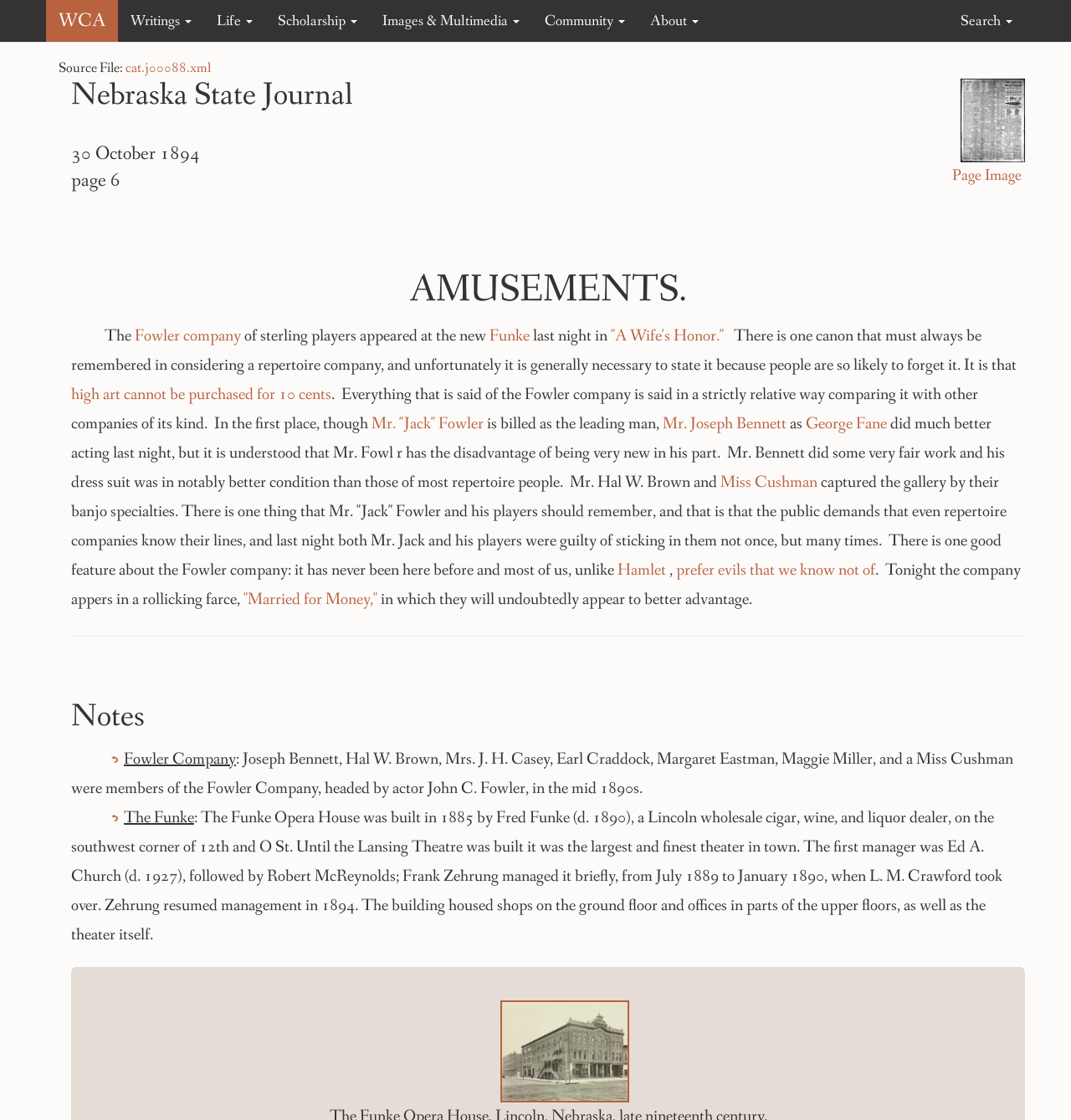Pinpoint the bounding box coordinates of the area that should be clicked to complete the following instruction: "Learn about the 'Funke Opera House'". The coordinates must be given as four float numbers between 0 and 1, i.e., [left, top, right, bottom].

[0.116, 0.721, 0.181, 0.74]